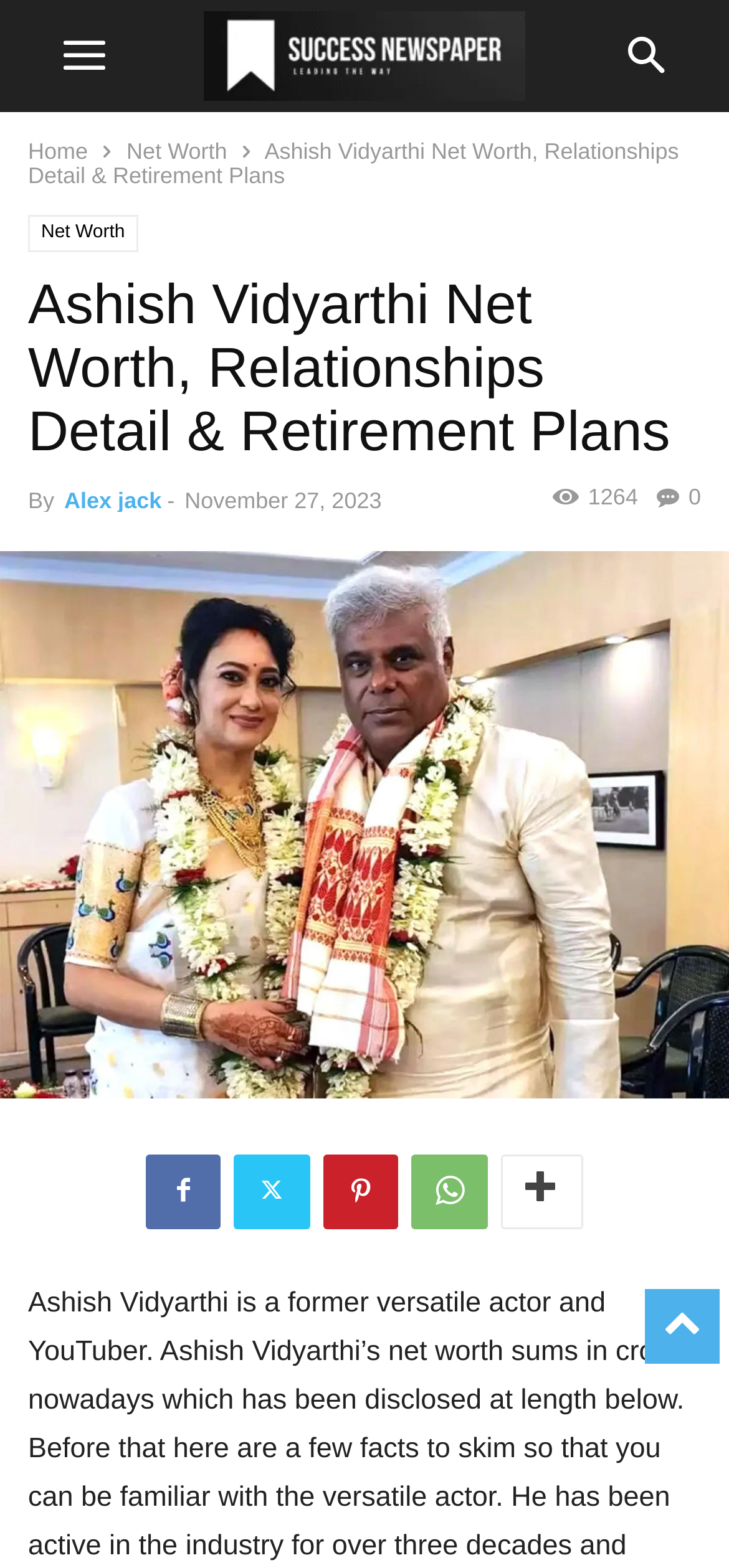Locate the bounding box coordinates of the clickable part needed for the task: "view Ashish Vidyarthi's net worth details".

[0.0, 0.71, 1.0, 0.73]